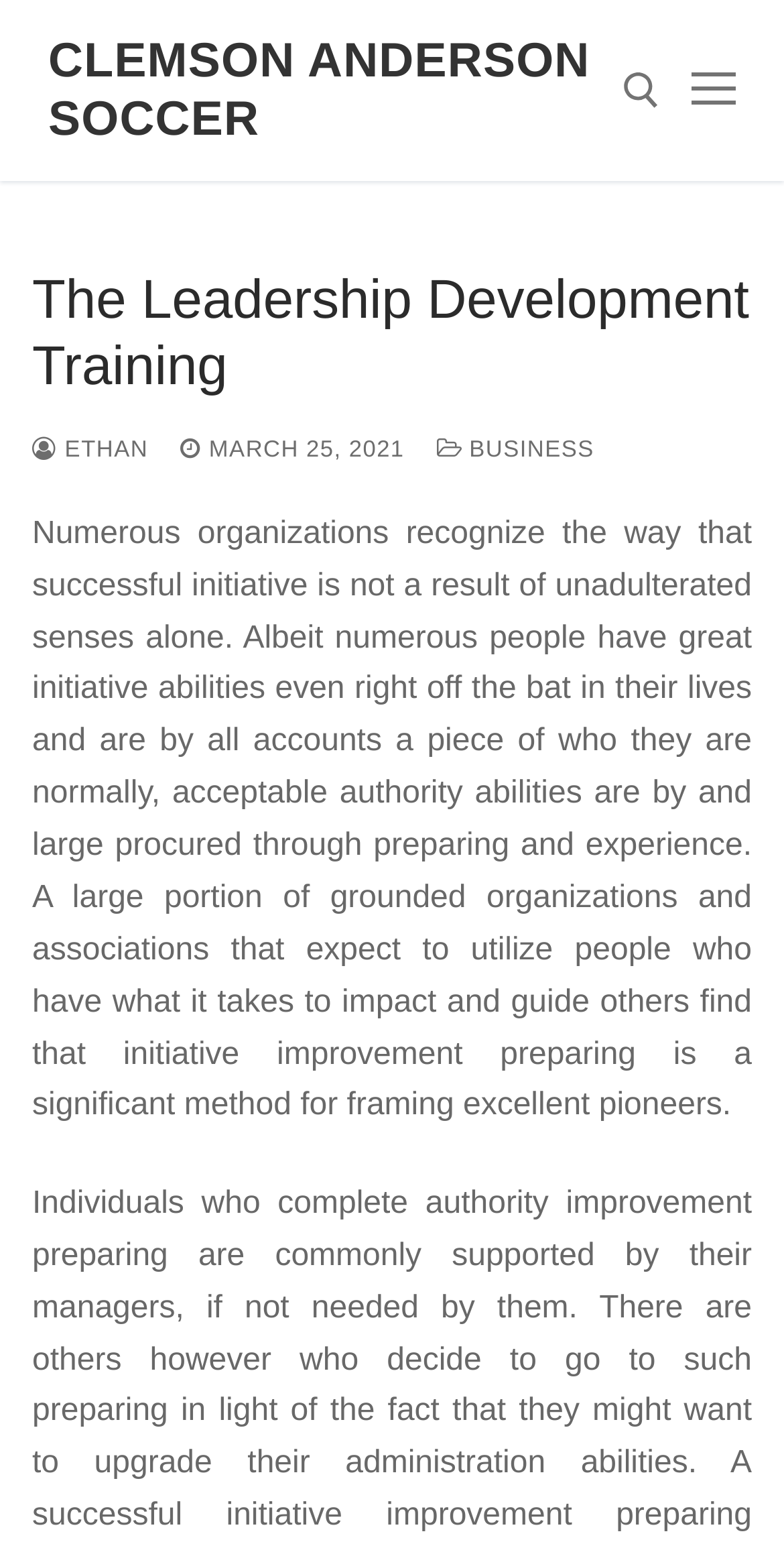Consider the image and give a detailed and elaborate answer to the question: 
What is the topic of the main text?

I determined the topic of the main text by reading the static text element that starts with 'Numerous organizations recognize the way that successful initiative is not a result of unadulterated senses alone...', which discusses the importance of leadership development training.